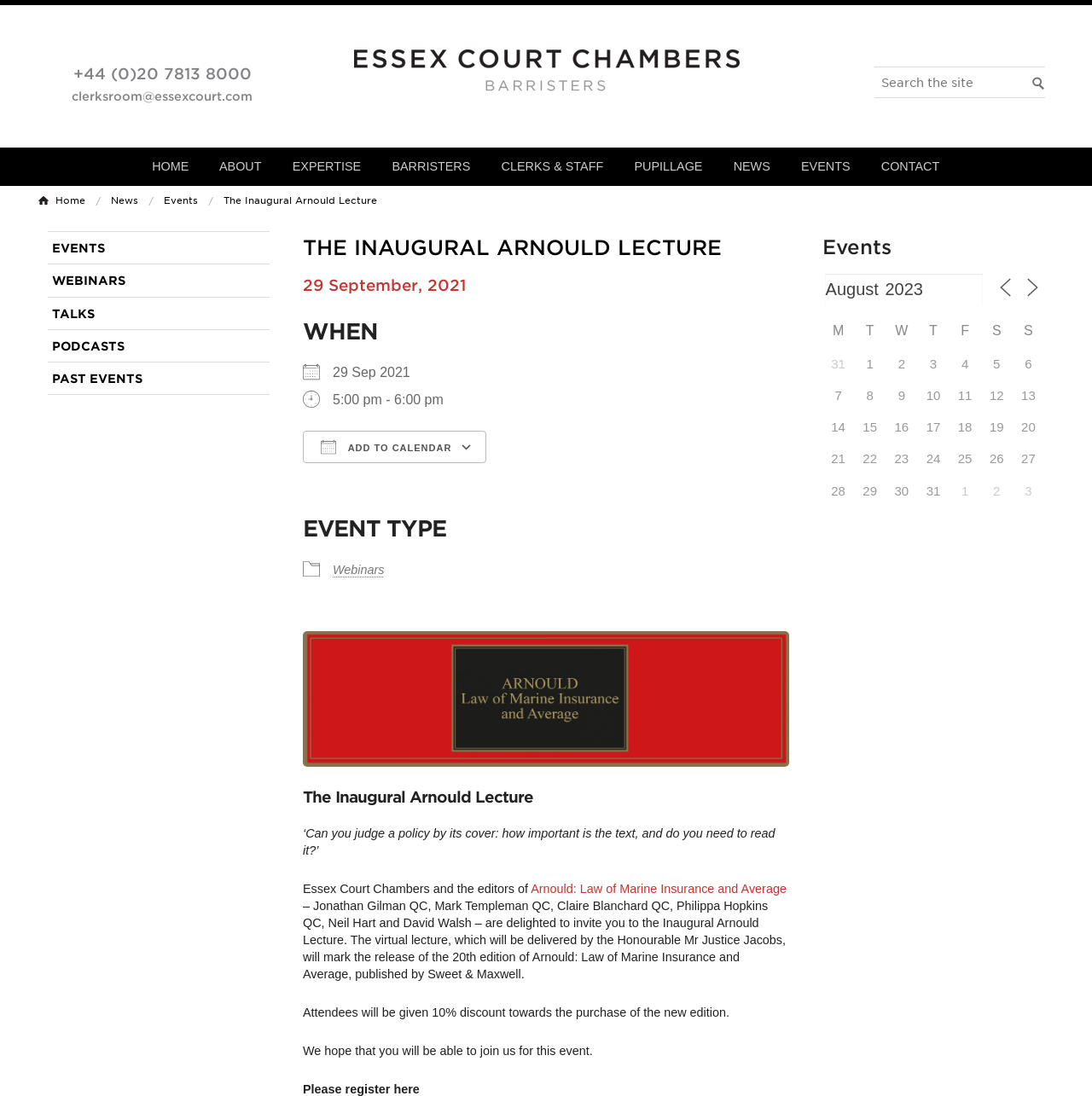Identify and provide the text of the main header on the webpage.

THE INAUGURAL ARNOULD LECTURE